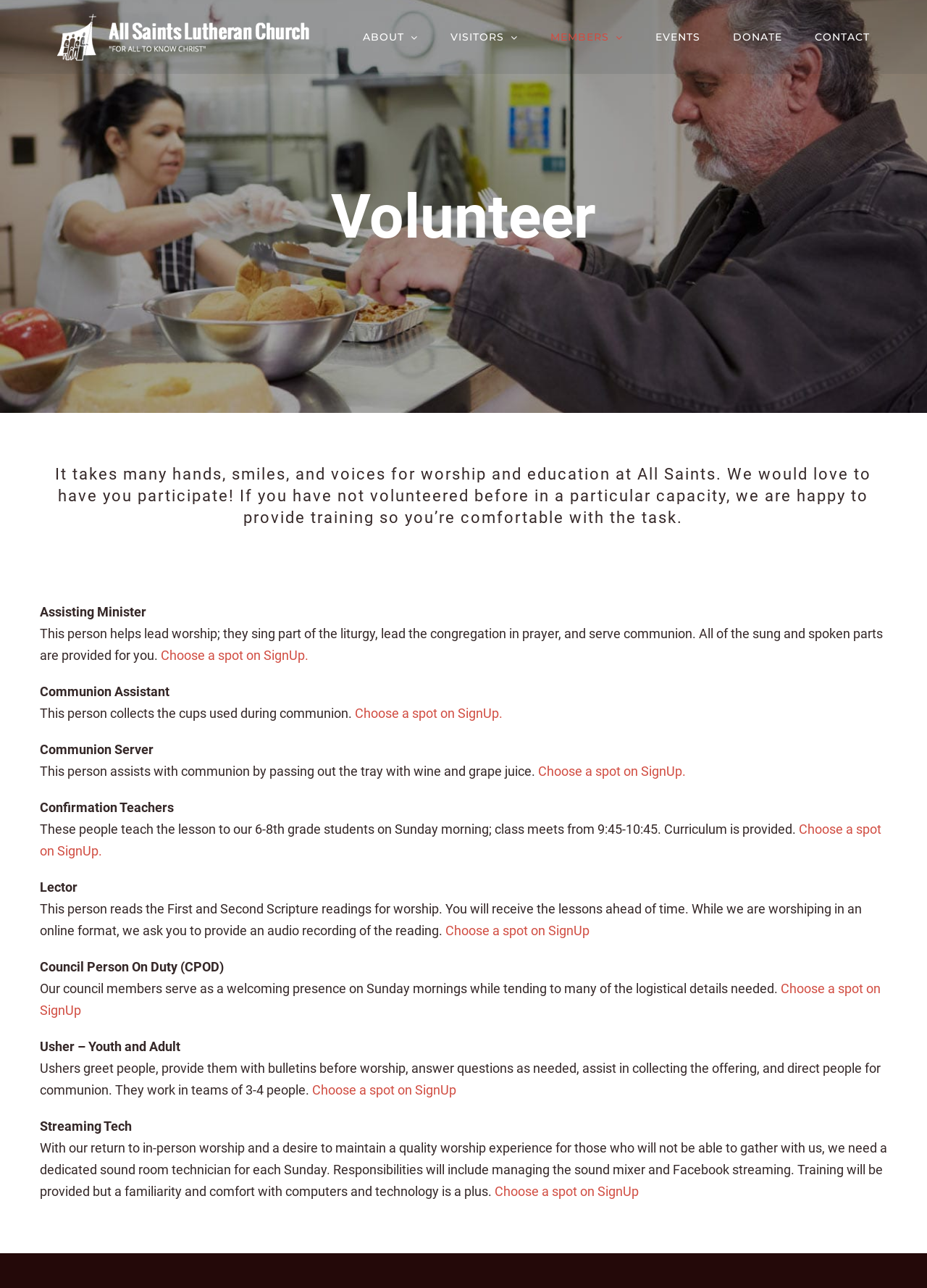Use a single word or phrase to answer the following:
How many people are needed for the Usher role?

3-4 people